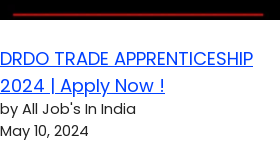Offer an in-depth caption for the image.

The image highlights an announcement for the "DRDO Trade Apprenticeship 2024," inviting candidates to apply. The advertisement is presented in a visually engaging format, featuring eye-catching blue text that draws attention to the opportunity. This post is published by "All Job's In India" and includes the date of publication, May 10, 2024. The overall theme emphasizes the importance of career advancement through apprenticeship opportunities in a prominent organization.